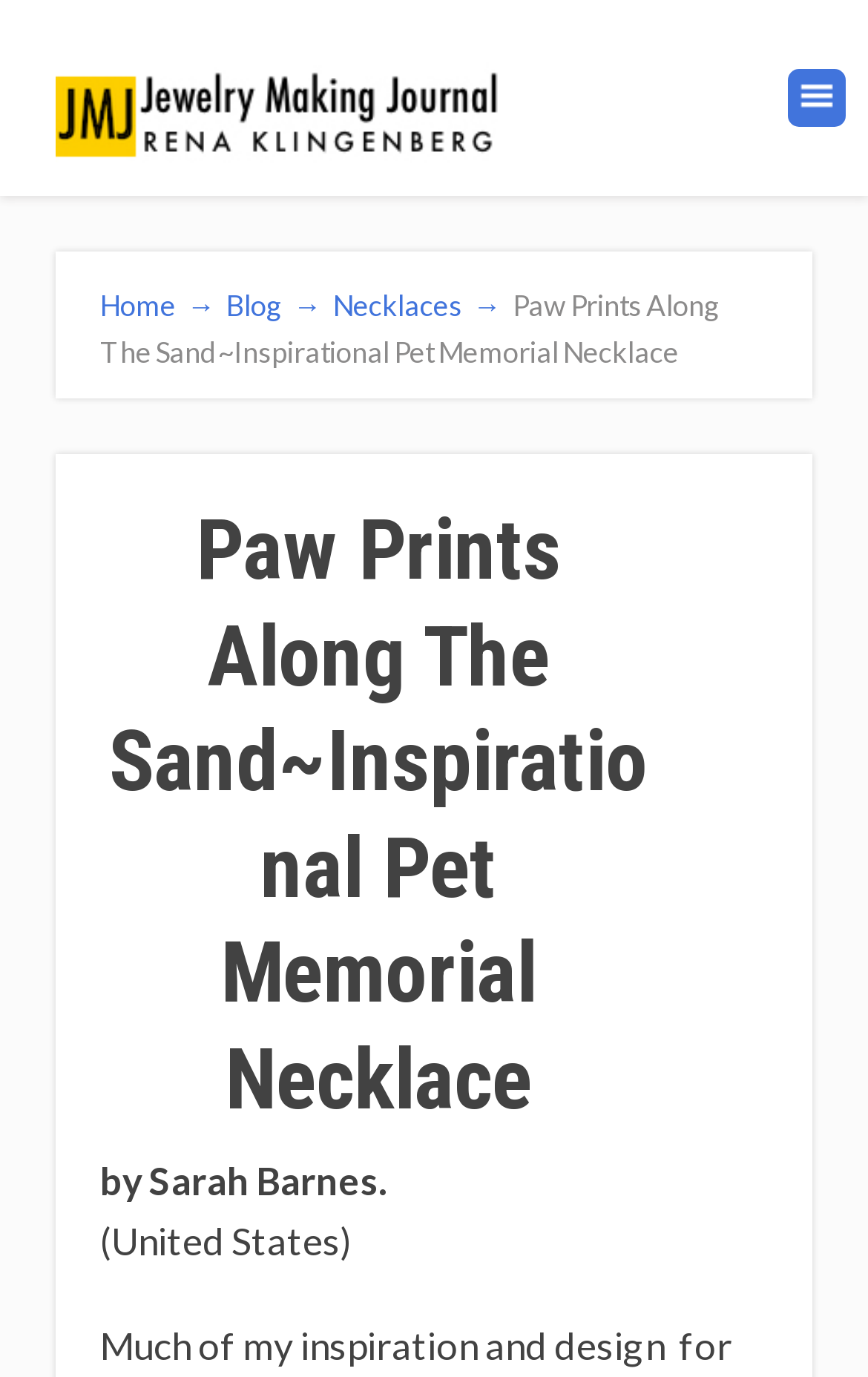How many main navigation links are there?
Refer to the image and provide a one-word or short phrase answer.

3